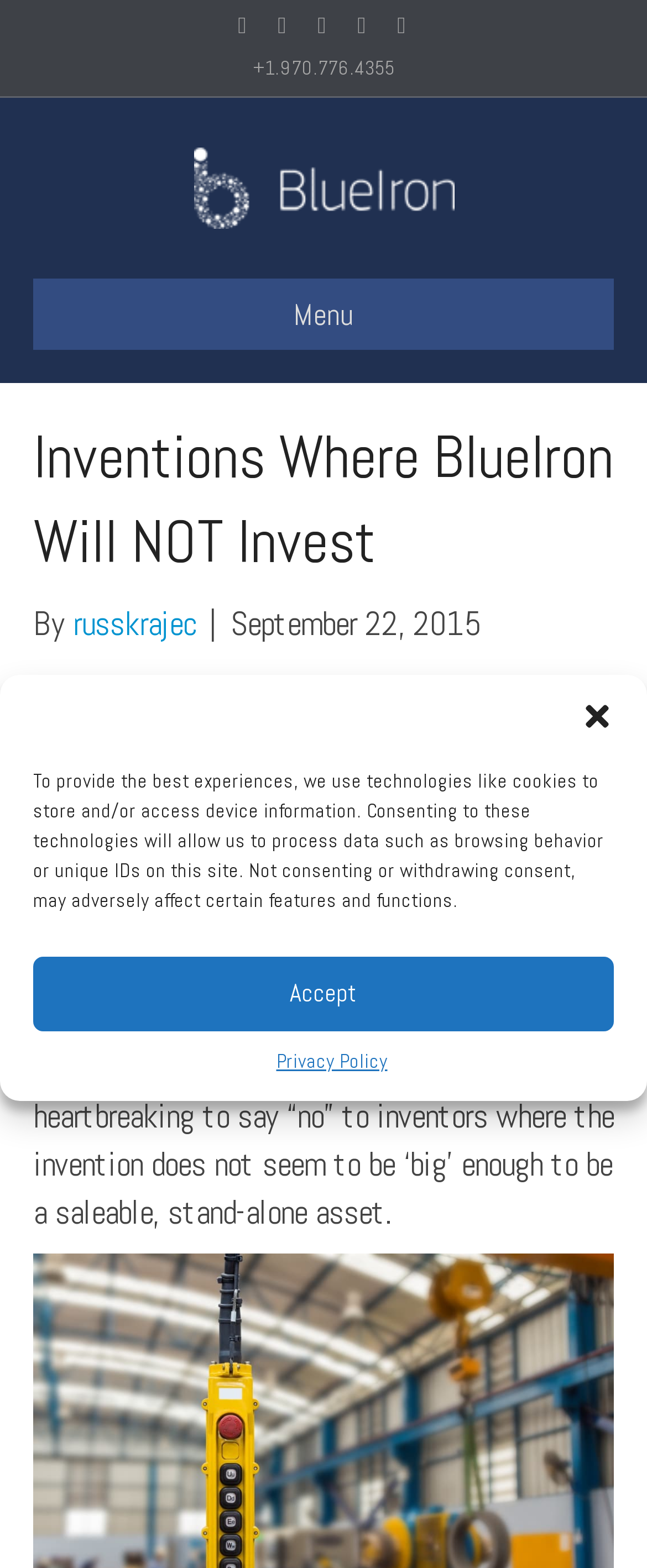Please identify the bounding box coordinates of the element's region that should be clicked to execute the following instruction: "Click the Skype link". The bounding box coordinates must be four float numbers between 0 and 1, i.e., [left, top, right, bottom].

[0.467, 0.009, 0.528, 0.025]